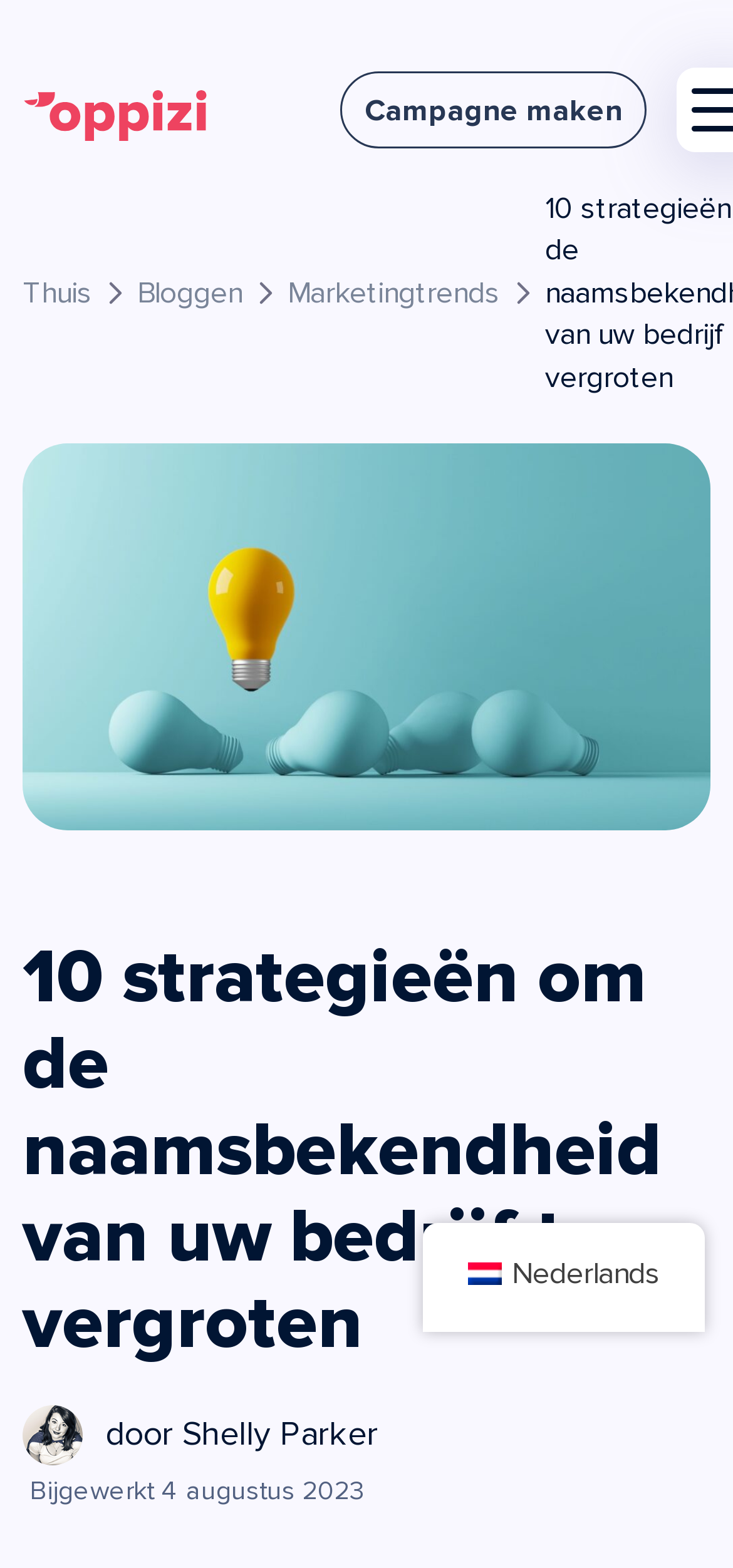Identify the bounding box for the UI element described as: "Bloggen". Ensure the coordinates are four float numbers between 0 and 1, formatted as [left, top, right, bottom].

[0.187, 0.173, 0.331, 0.2]